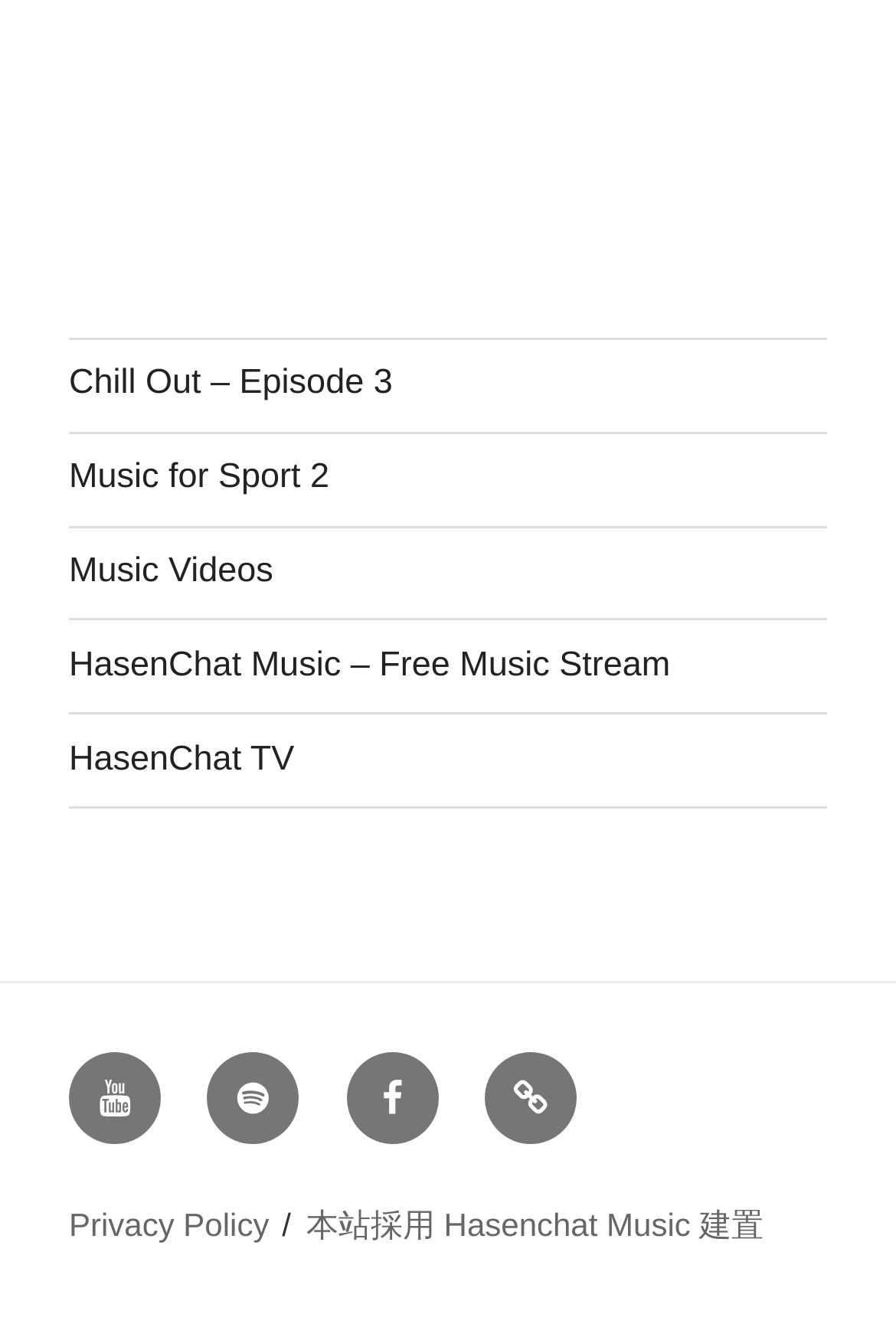Please identify the bounding box coordinates of the element I should click to complete this instruction: 'Check out Music for Sport 2'. The coordinates should be given as four float numbers between 0 and 1, like this: [left, top, right, bottom].

[0.077, 0.342, 0.368, 0.371]